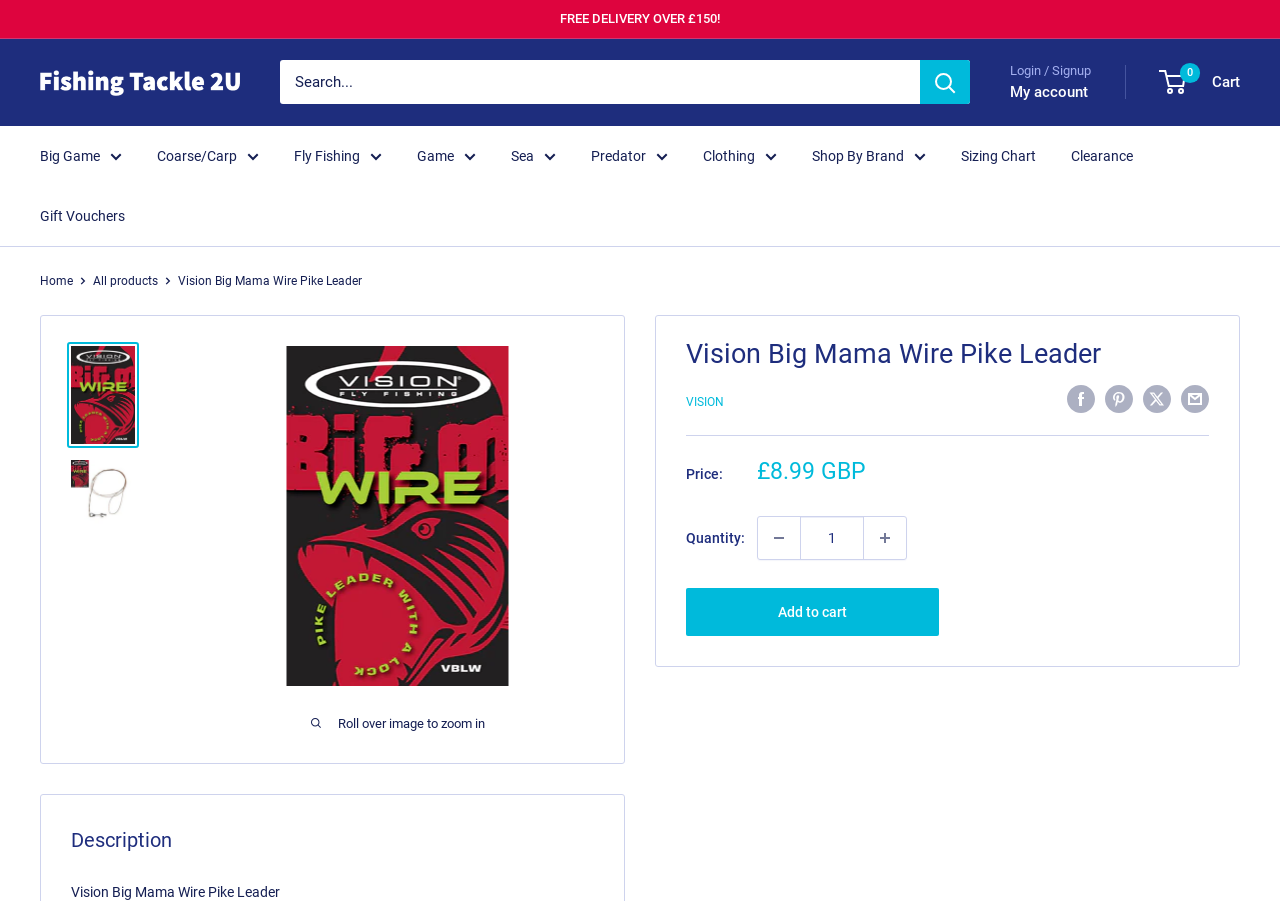Answer the question with a brief word or phrase:
What is the minimum order for free delivery?

£150